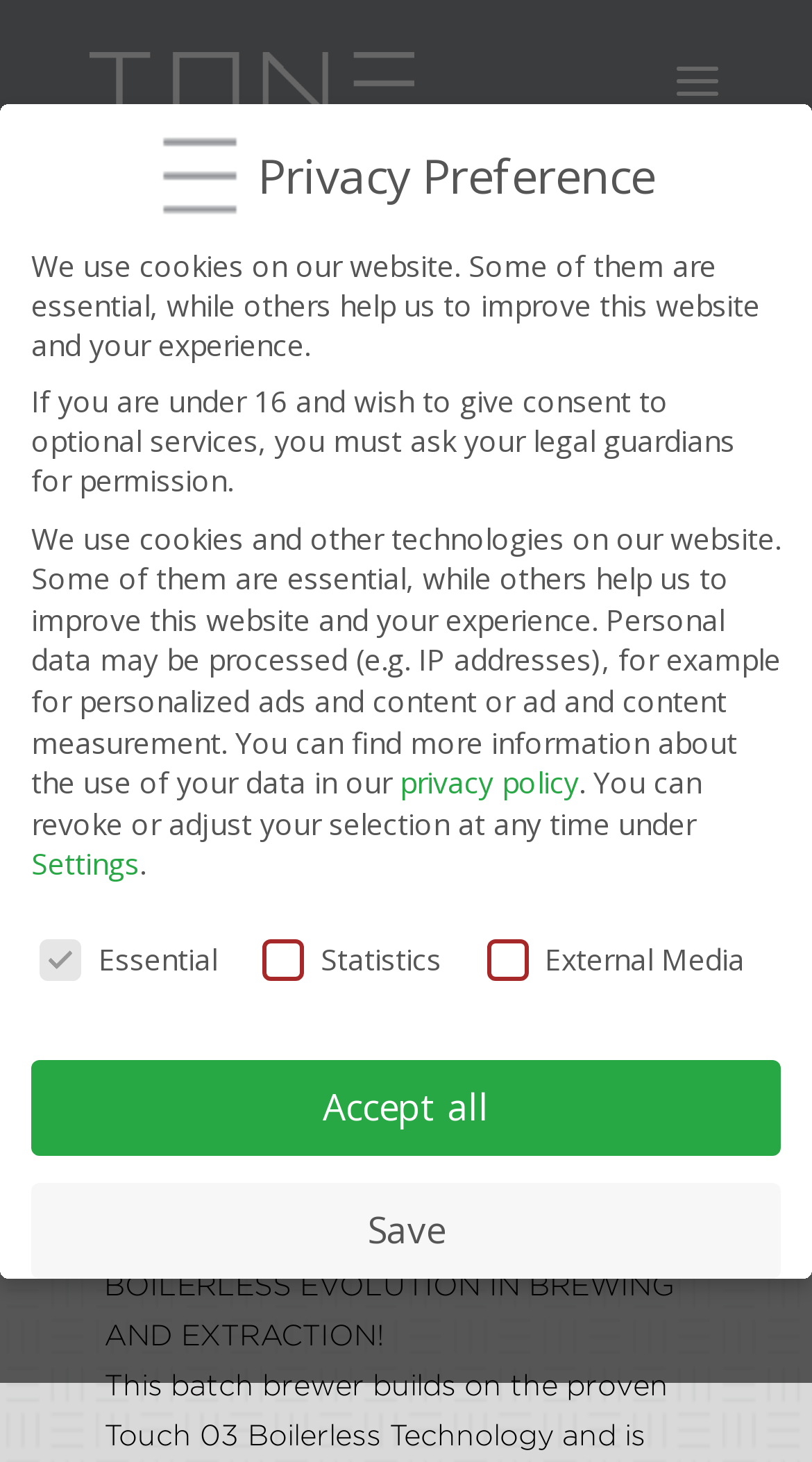Use a single word or phrase to respond to the question:
What is the new product being promoted?

TONE TOUCH 04